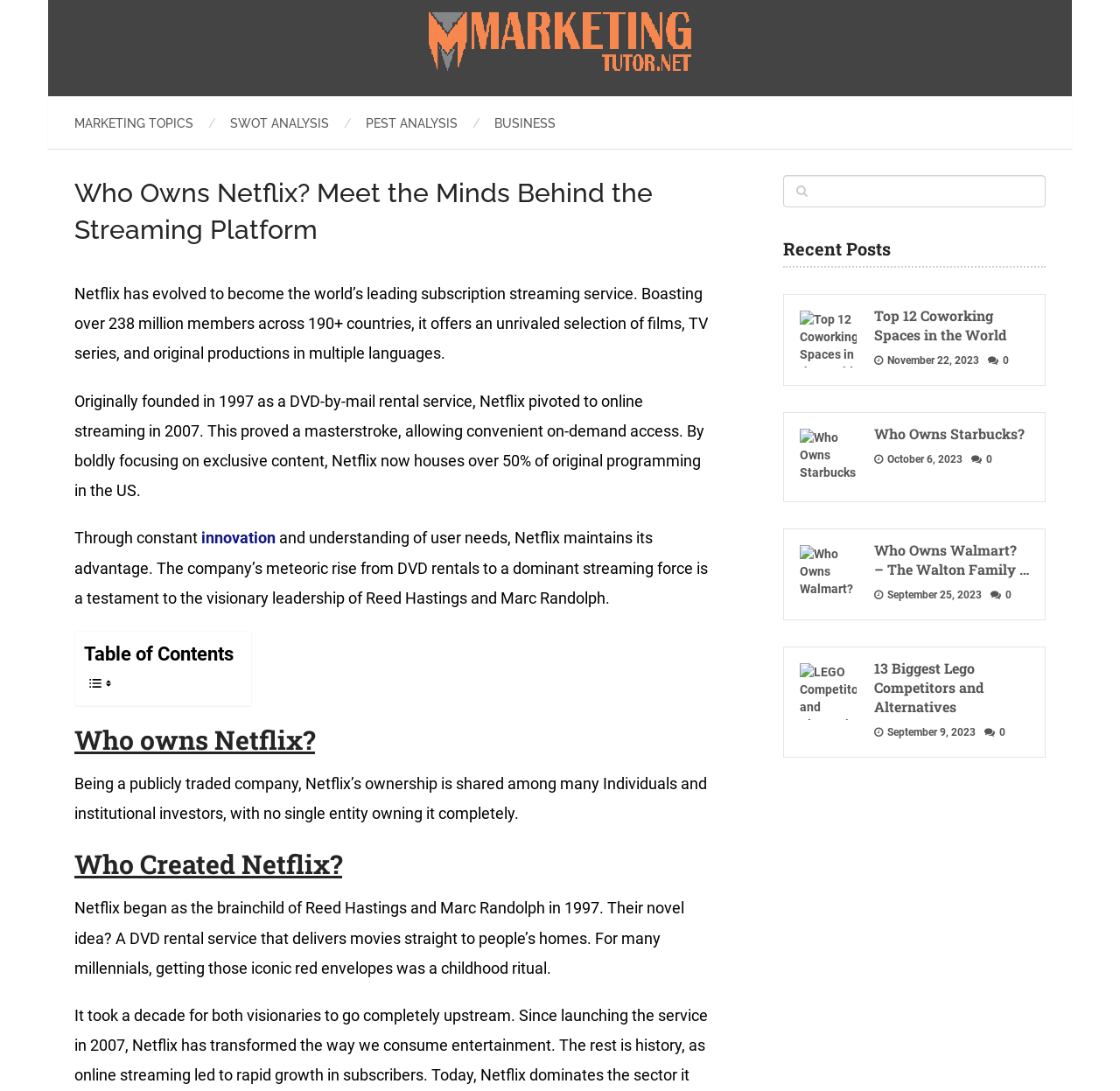Who are the founders of Netflix?
Based on the image, answer the question in a detailed manner.

The webpage mentions that Netflix was founded by 'Reed Hastings and Marc Randolph in 1997', as stated in the text 'Netflix began as the brainchild of Reed Hastings and Marc Randolph in 1997...'.